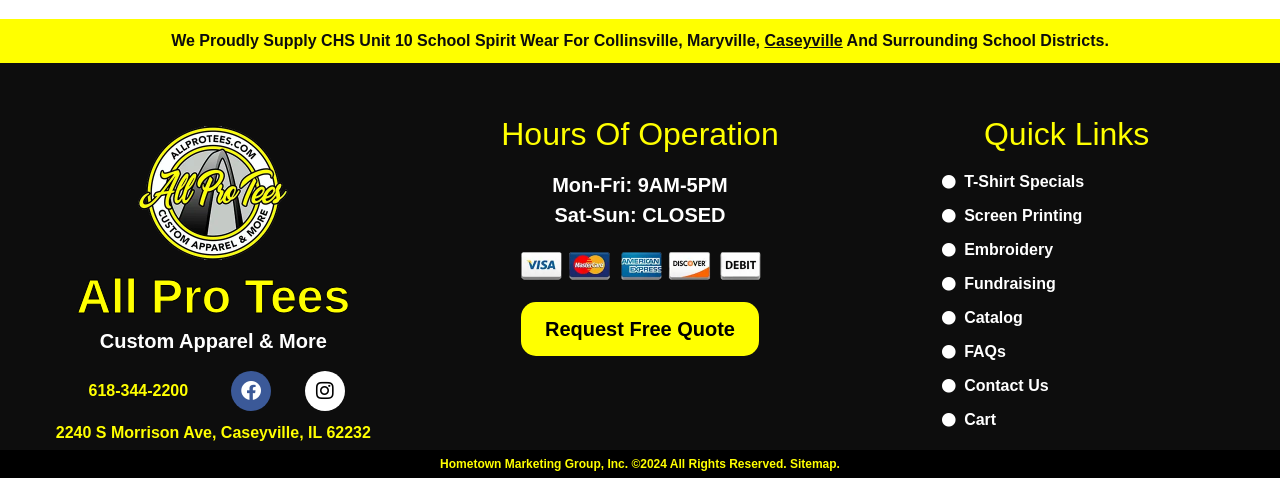Identify the bounding box of the HTML element described as: "Request Free Quote".

[0.407, 0.632, 0.593, 0.745]